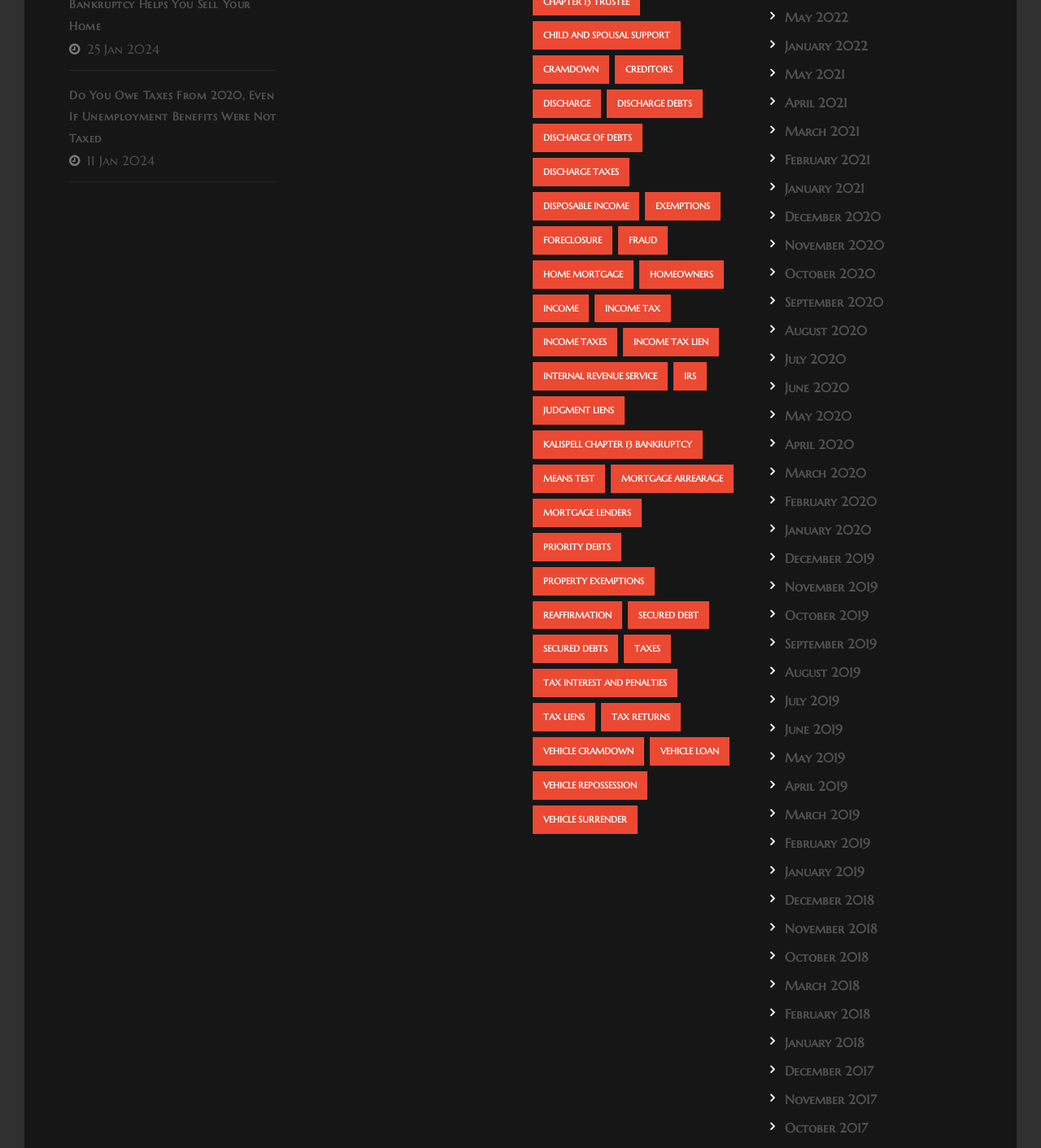Locate the bounding box coordinates of the clickable area to execute the instruction: "Explore 'tax liens'". Provide the coordinates as four float numbers between 0 and 1, represented as [left, top, right, bottom].

[0.512, 0.612, 0.572, 0.637]